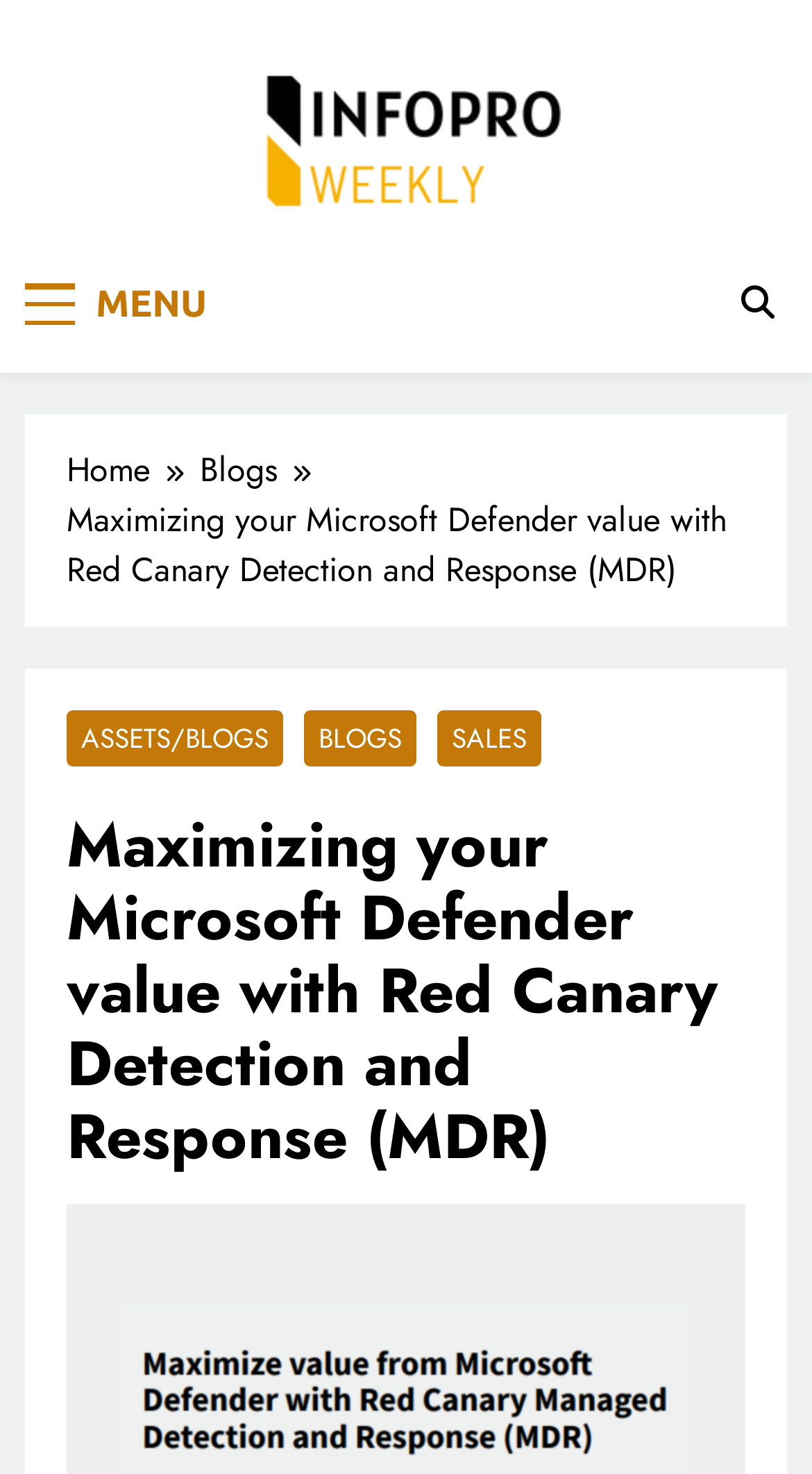Determine the bounding box coordinates in the format (top-left x, top-left y, bottom-right x, bottom-right y). Ensure all values are floating point numbers between 0 and 1. Identify the bounding box of the UI element described by: Menu

[0.031, 0.181, 0.275, 0.232]